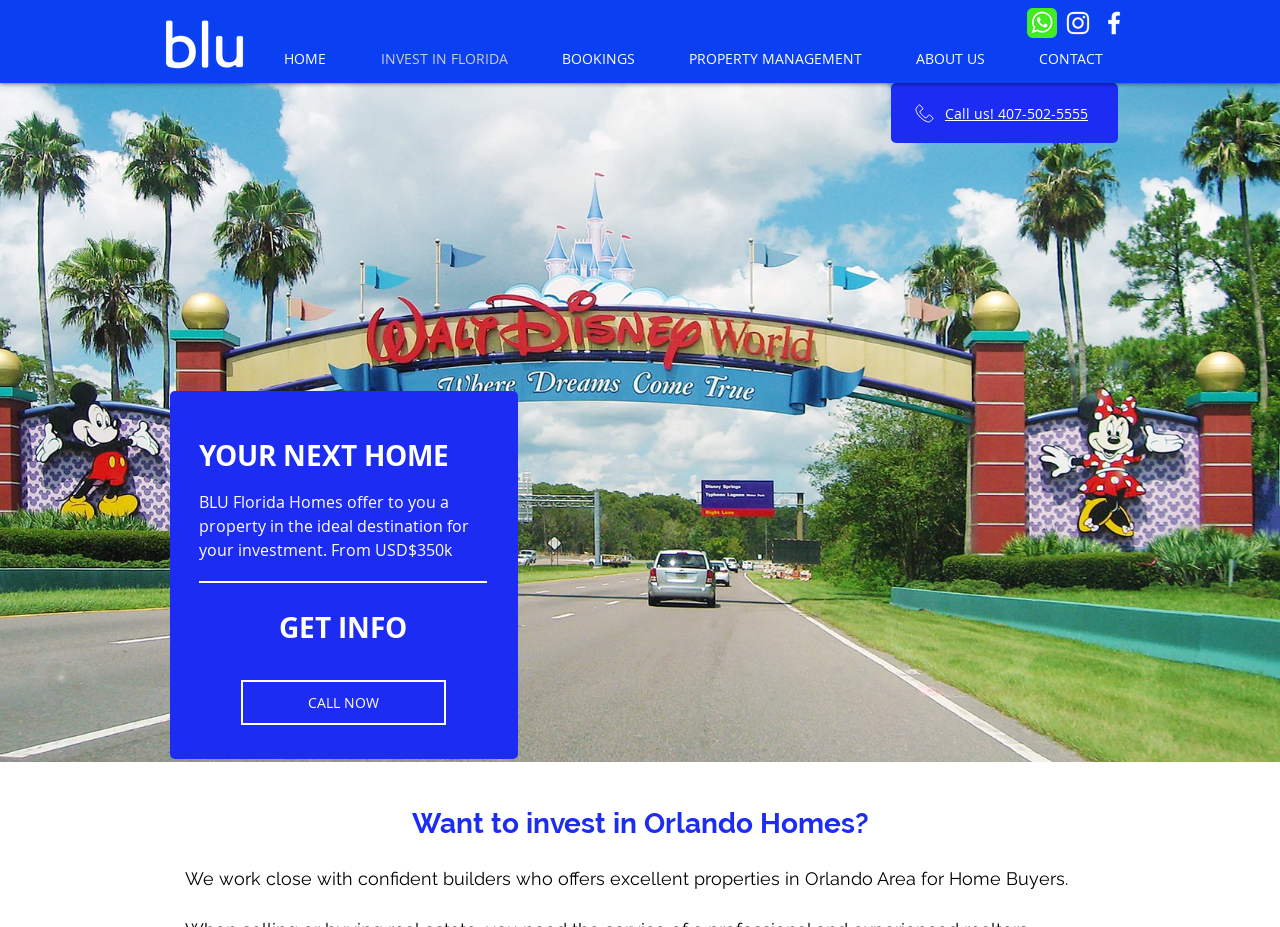Find the bounding box coordinates of the UI element according to this description: "Call us! 407-502-5555".

[0.738, 0.112, 0.85, 0.133]